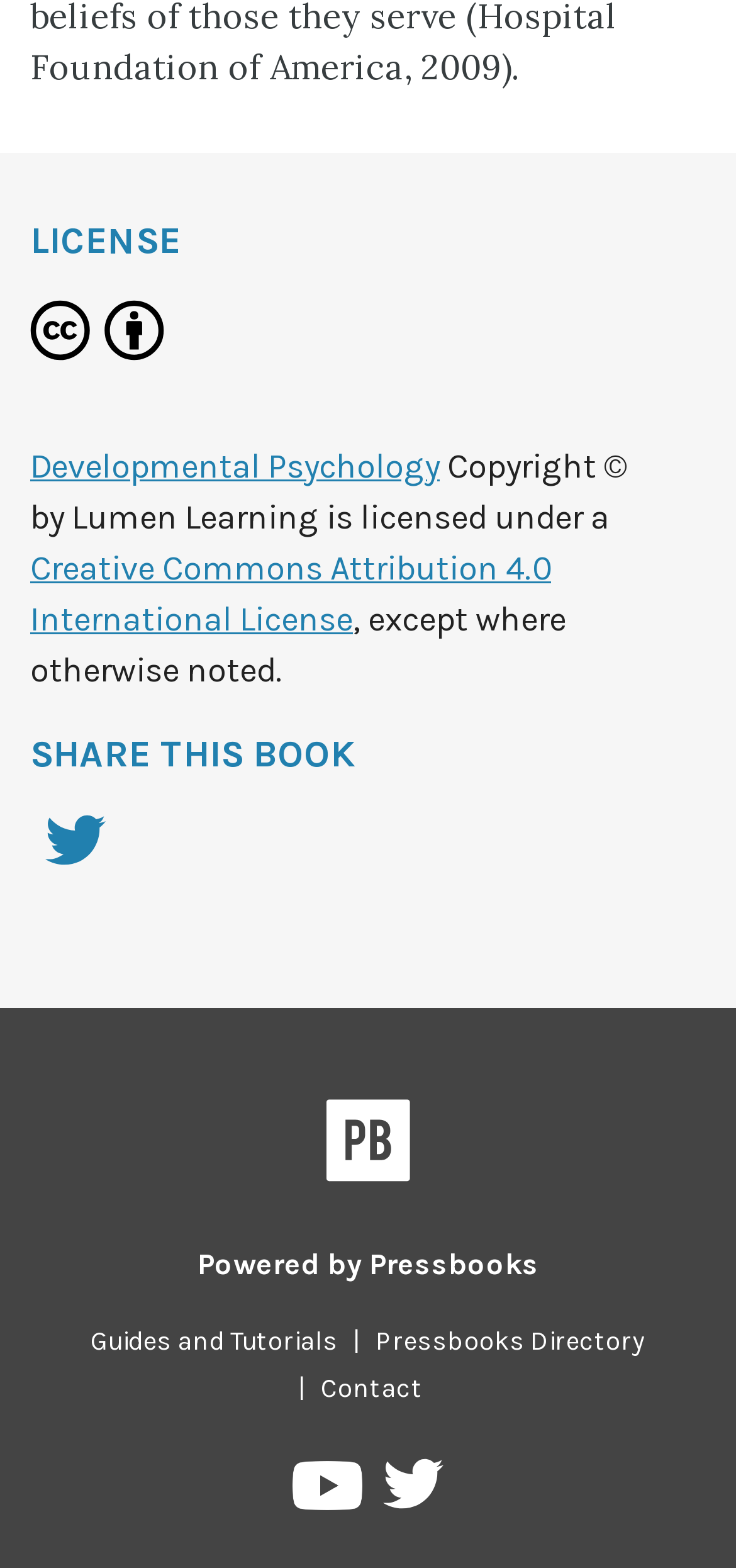Please respond to the question using a single word or phrase:
What is the platform that powers the website?

Pressbooks